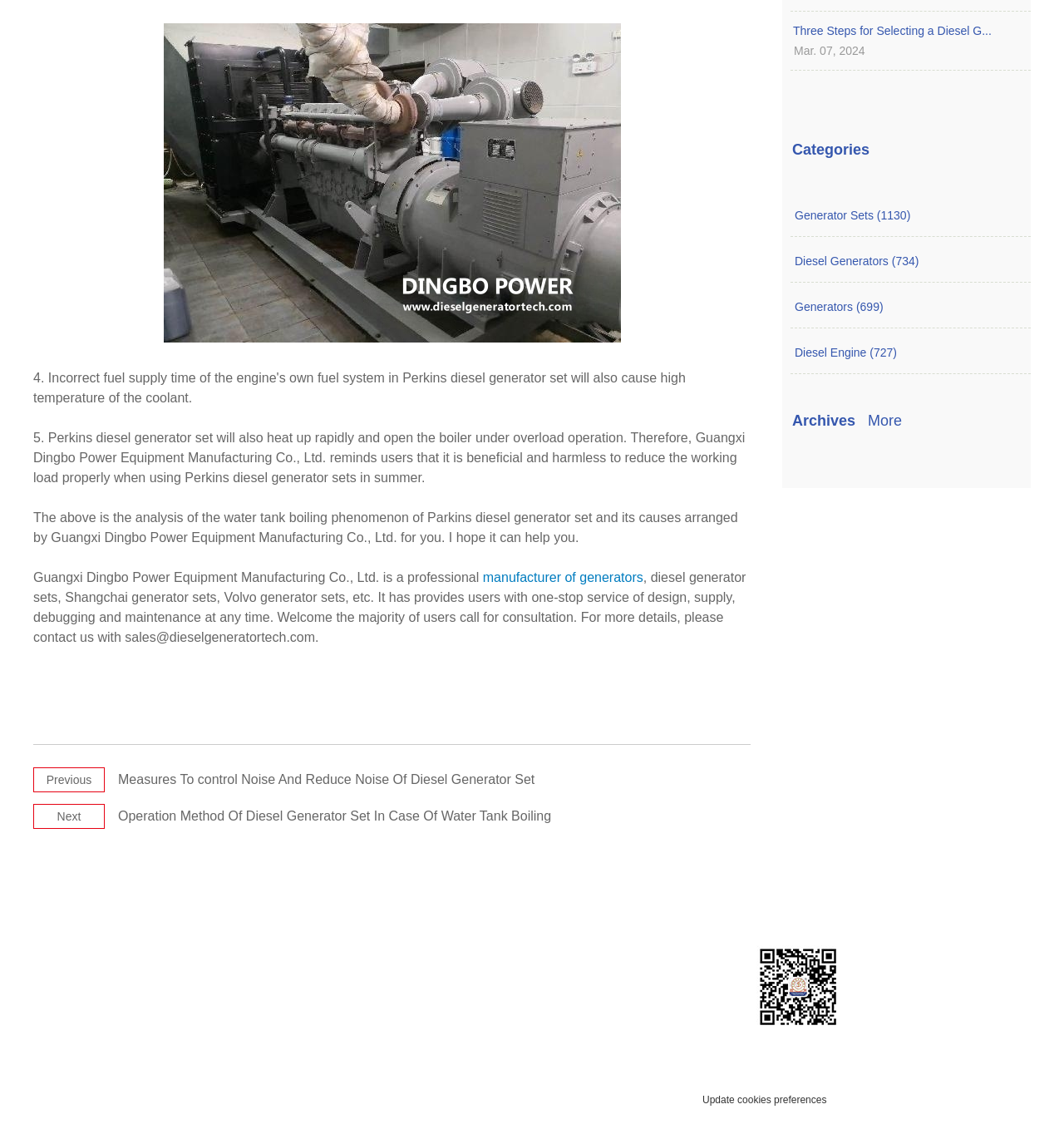Please specify the coordinates of the bounding box for the element that should be clicked to carry out this instruction: "Click the 'Previous' link". The coordinates must be four float numbers between 0 and 1, formatted as [left, top, right, bottom].

[0.044, 0.688, 0.086, 0.699]